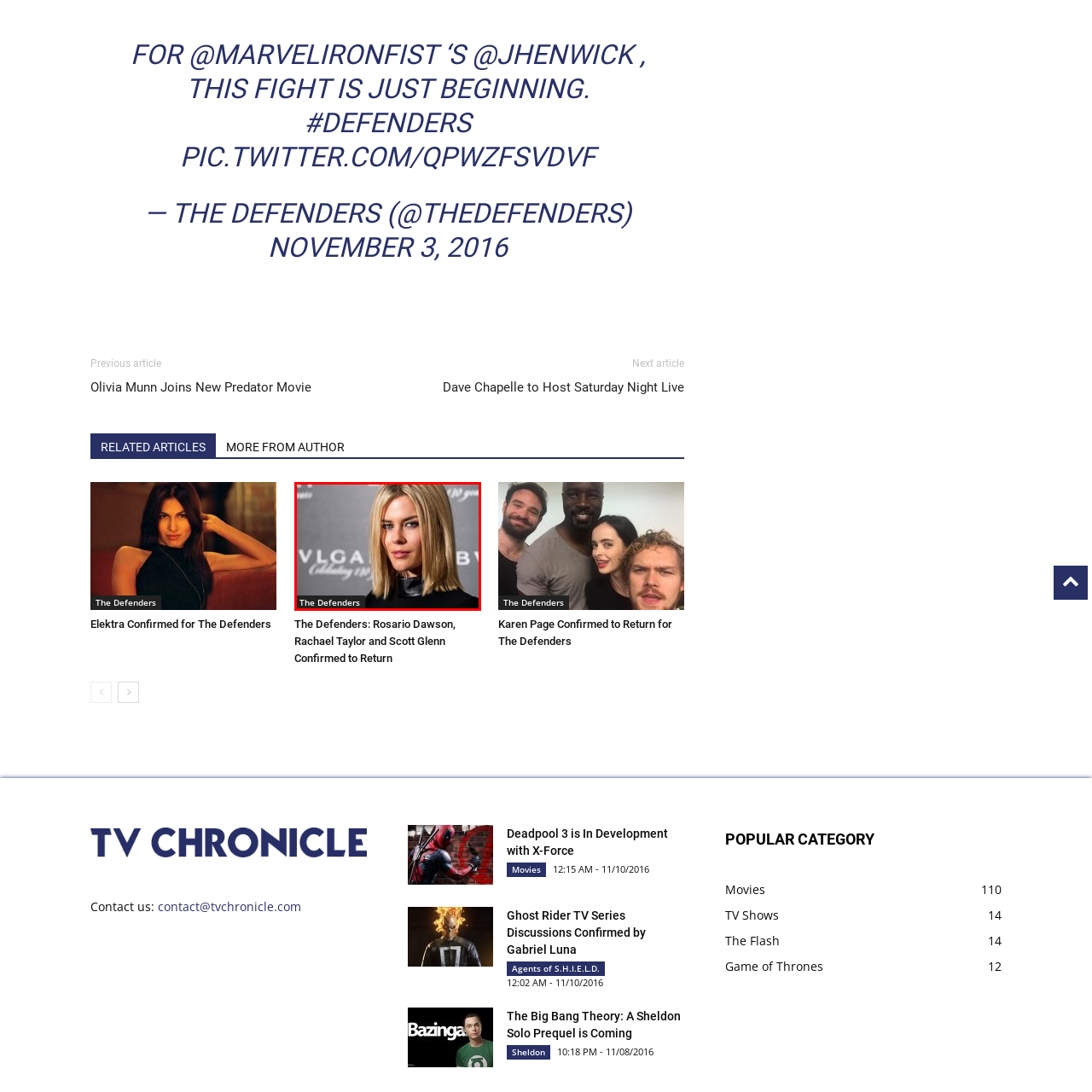Generate an in-depth caption for the image enclosed by the red boundary.

The image showcases a close-up of a stylishly dressed woman with blonde hair, embodying an elegant yet fierce demeanor. She appears against a sophisticated backdrop featuring subtle branding for BVLGARI, celebrating the brand's anniversary. The lighting accentuates her features, giving her a striking presence that suggests she may be attending a high-profile event. The caption at the bottom reads "The Defenders," hinting at her possible connection to the Marvel franchise, which includes a series featuring characters from comic book lore. This image likely captures a moment from a promotional event or premiere related to "The Defenders."